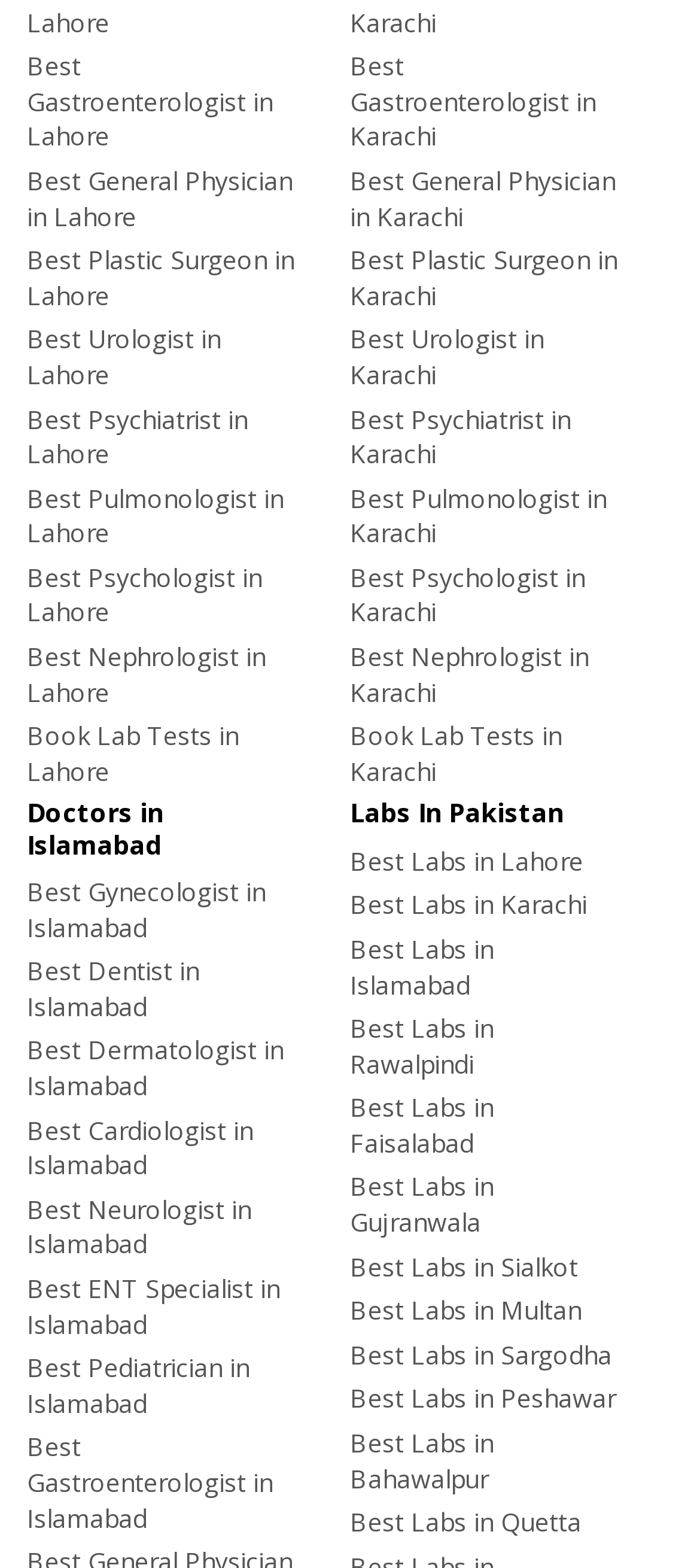Determine the bounding box coordinates in the format (top-left x, top-left y, bottom-right x, bottom-right y). Ensure all values are floating point numbers between 0 and 1. Identify the bounding box of the UI element described by: Best Labs in Gujranwala

[0.5, 0.746, 0.885, 0.797]